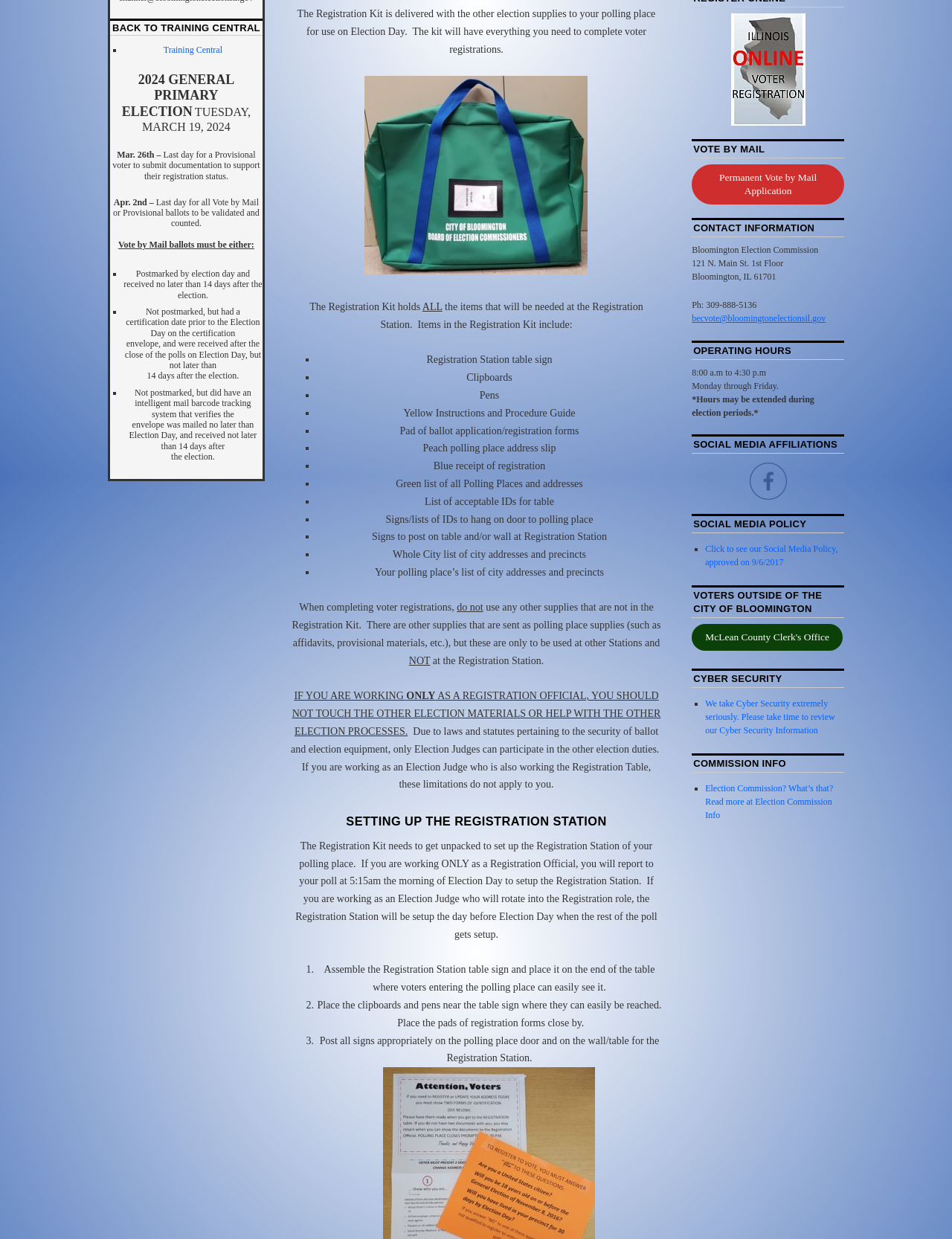Show the bounding box coordinates for the HTML element as described: "alt="20161227_101223"".

[0.383, 0.214, 0.618, 0.223]